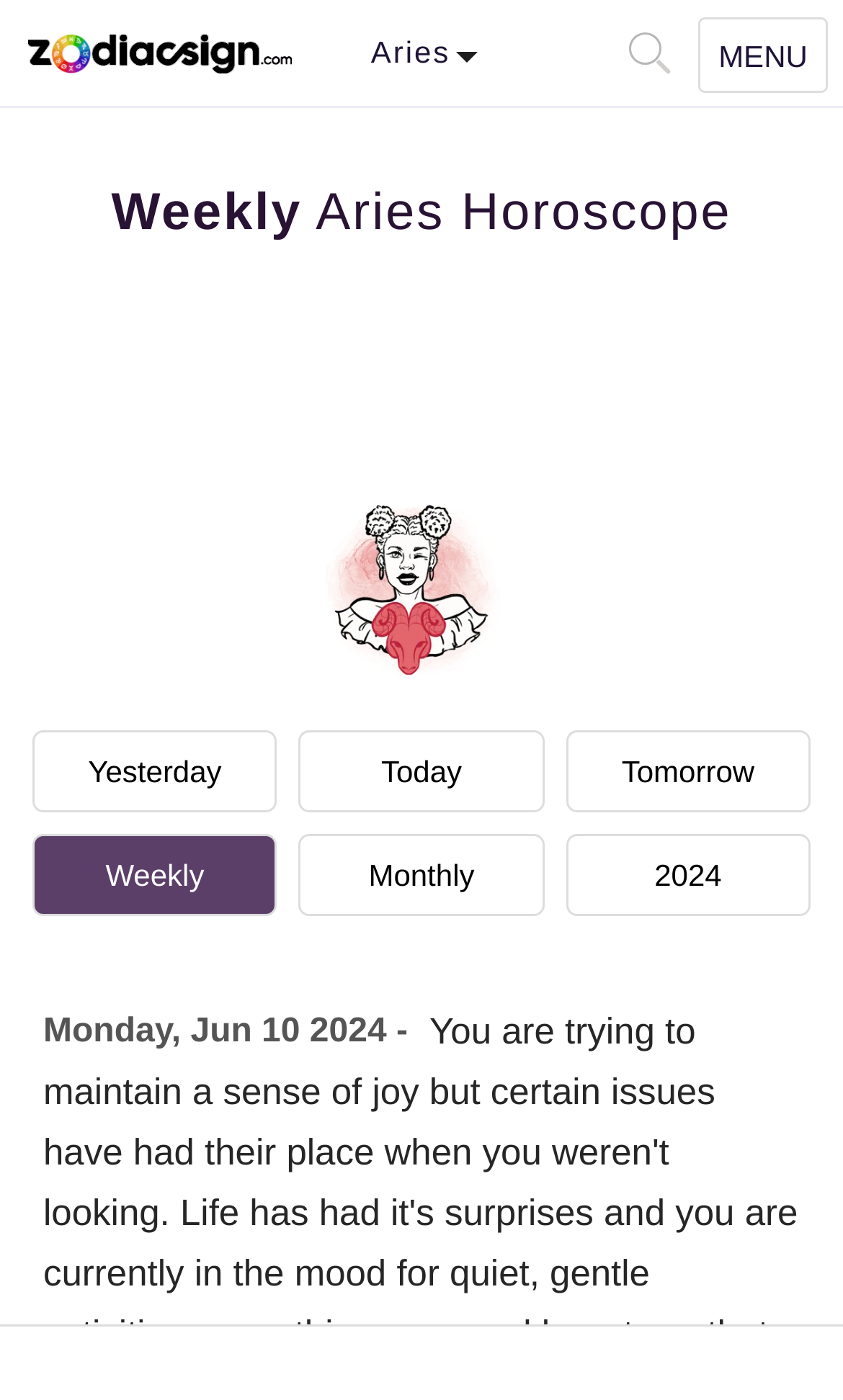Locate the bounding box coordinates of the clickable area to execute the instruction: "Open navigation menu". Provide the coordinates as four float numbers between 0 and 1, represented as [left, top, right, bottom].

[0.828, 0.012, 0.982, 0.066]